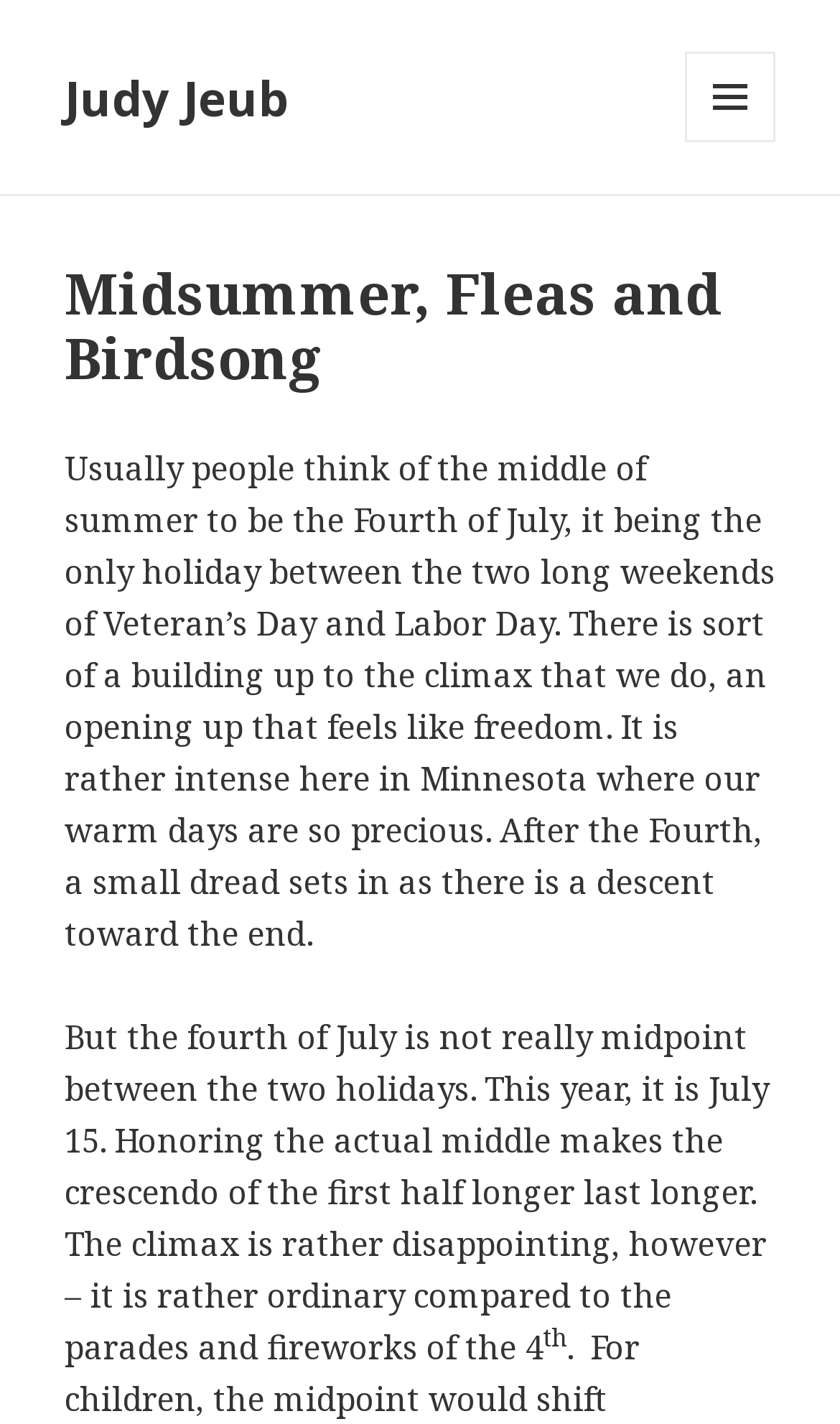What is the date of the actual middle of summer?
Please respond to the question thoroughly and include all relevant details.

The date of the actual middle of summer can be found in the second paragraph of the article, which states 'This year, it is July 15. Honoring the actual middle makes the crescendo of the first half longer last longer.'